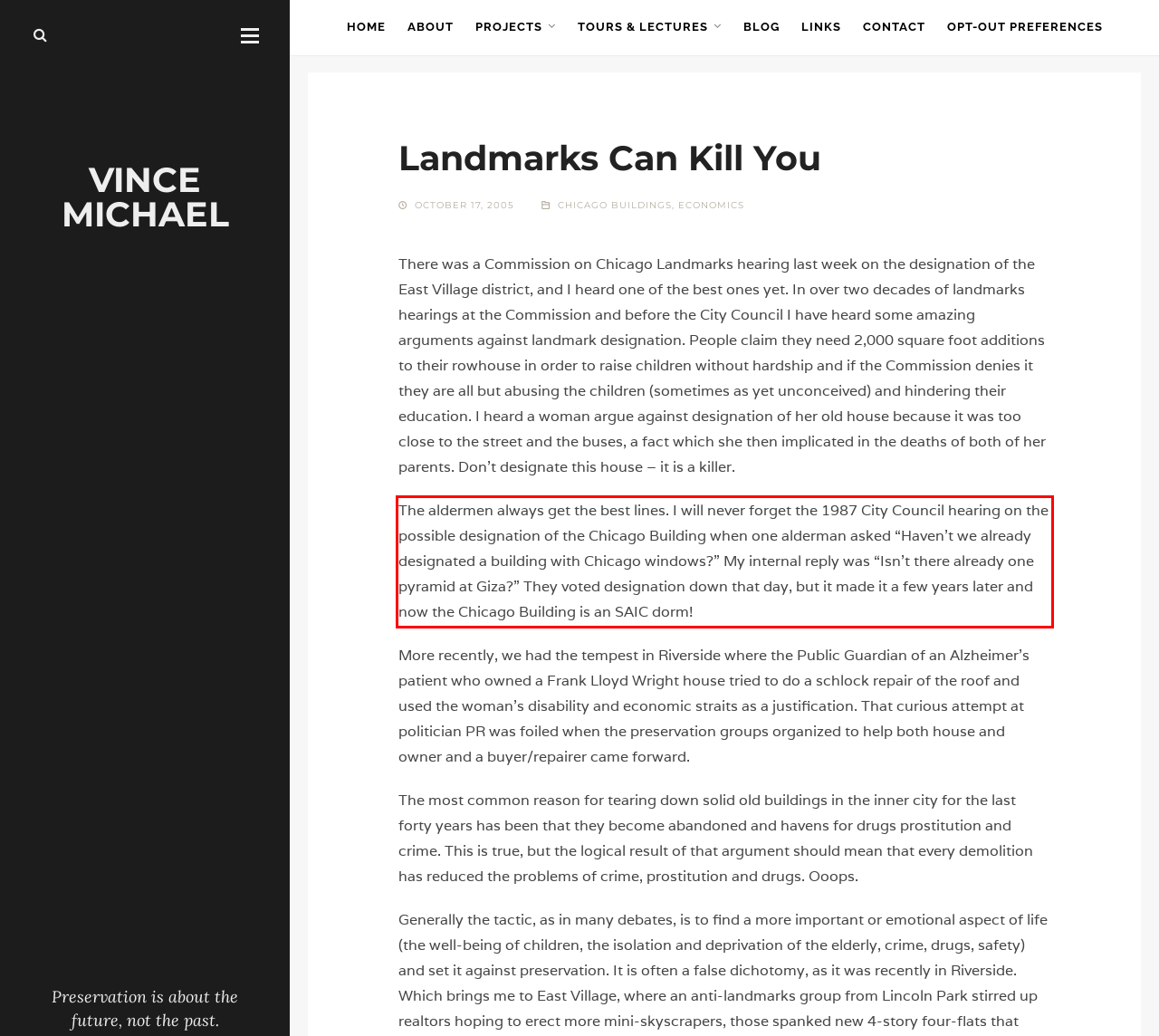Examine the webpage screenshot and use OCR to recognize and output the text within the red bounding box.

The aldermen always get the best lines. I will never forget the 1987 City Council hearing on the possible designation of the Chicago Building when one alderman asked “Haven’t we already designated a building with Chicago windows?” My internal reply was “Isn’t there already one pyramid at Giza?” They voted designation down that day, but it made it a few years later and now the Chicago Building is an SAIC dorm!